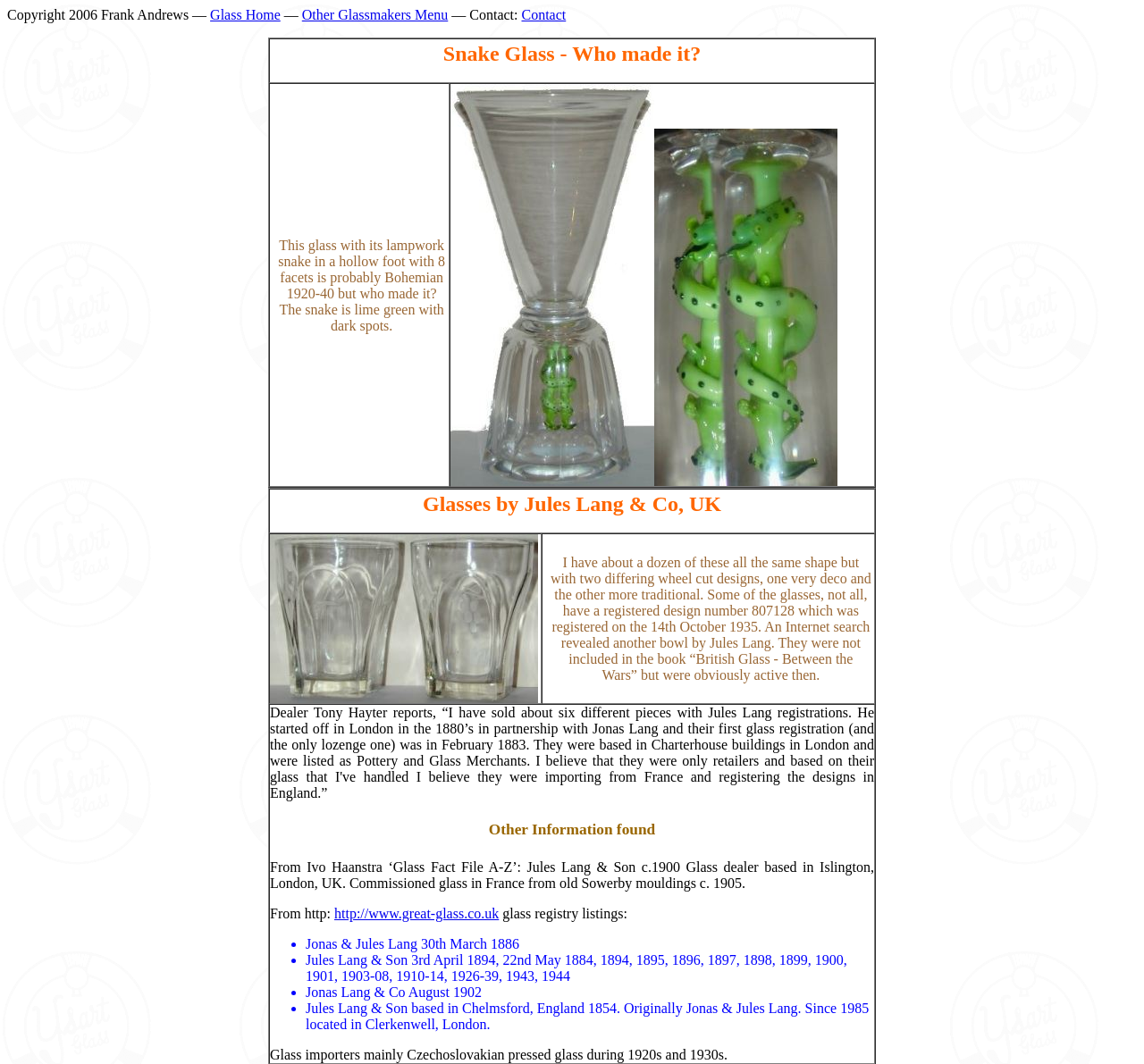What is the copyright year?
Please interpret the details in the image and answer the question thoroughly.

The copyright year is mentioned in the static text 'Copyright 2006 Frank Andrews —' at the top of the webpage.